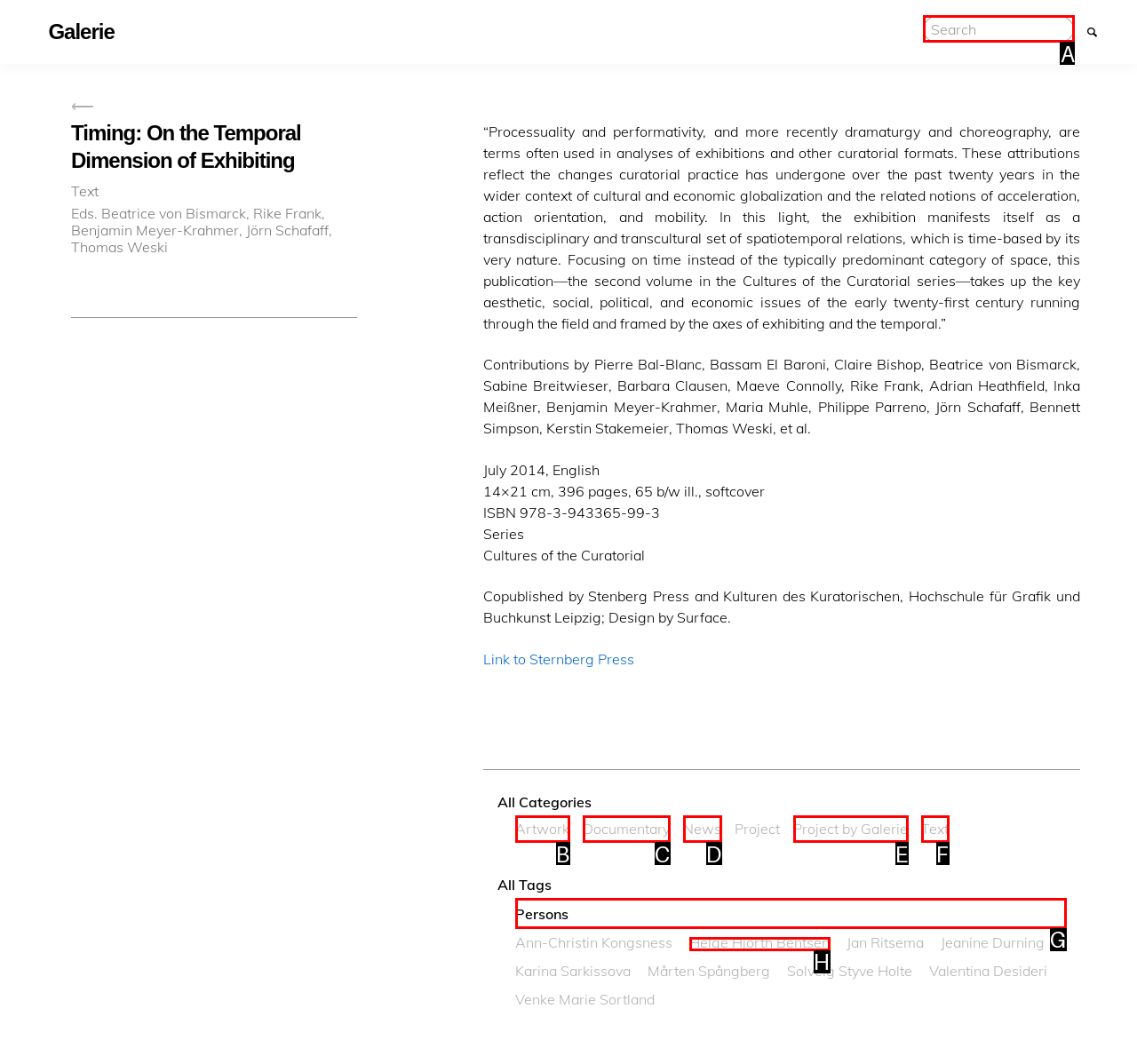Which lettered option should be clicked to achieve the task: Search for something? Choose from the given choices.

A